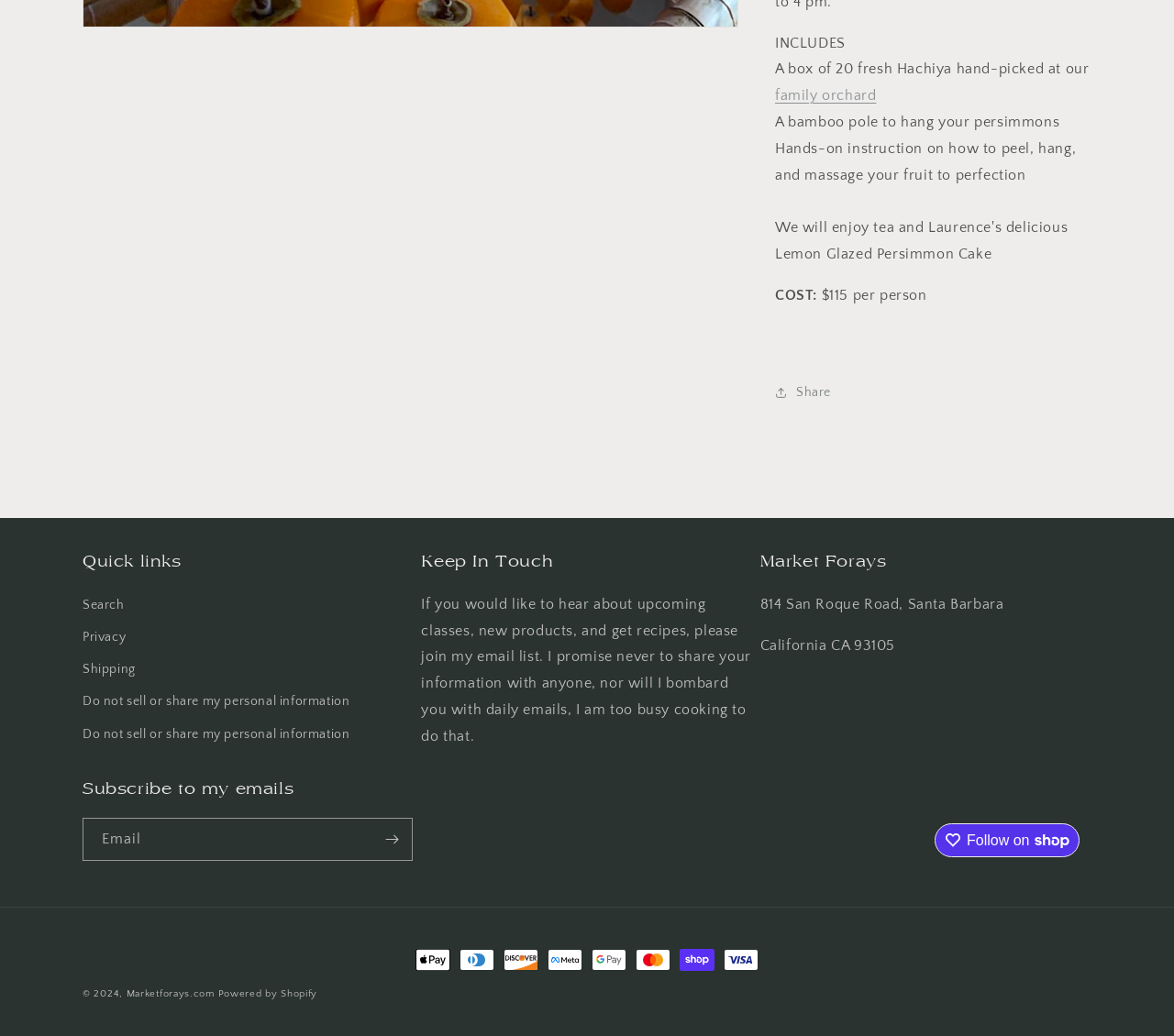Answer with a single word or phrase: 
What is the address of Market Forays?

814 San Roque Road, Santa Barbara, California CA 93105